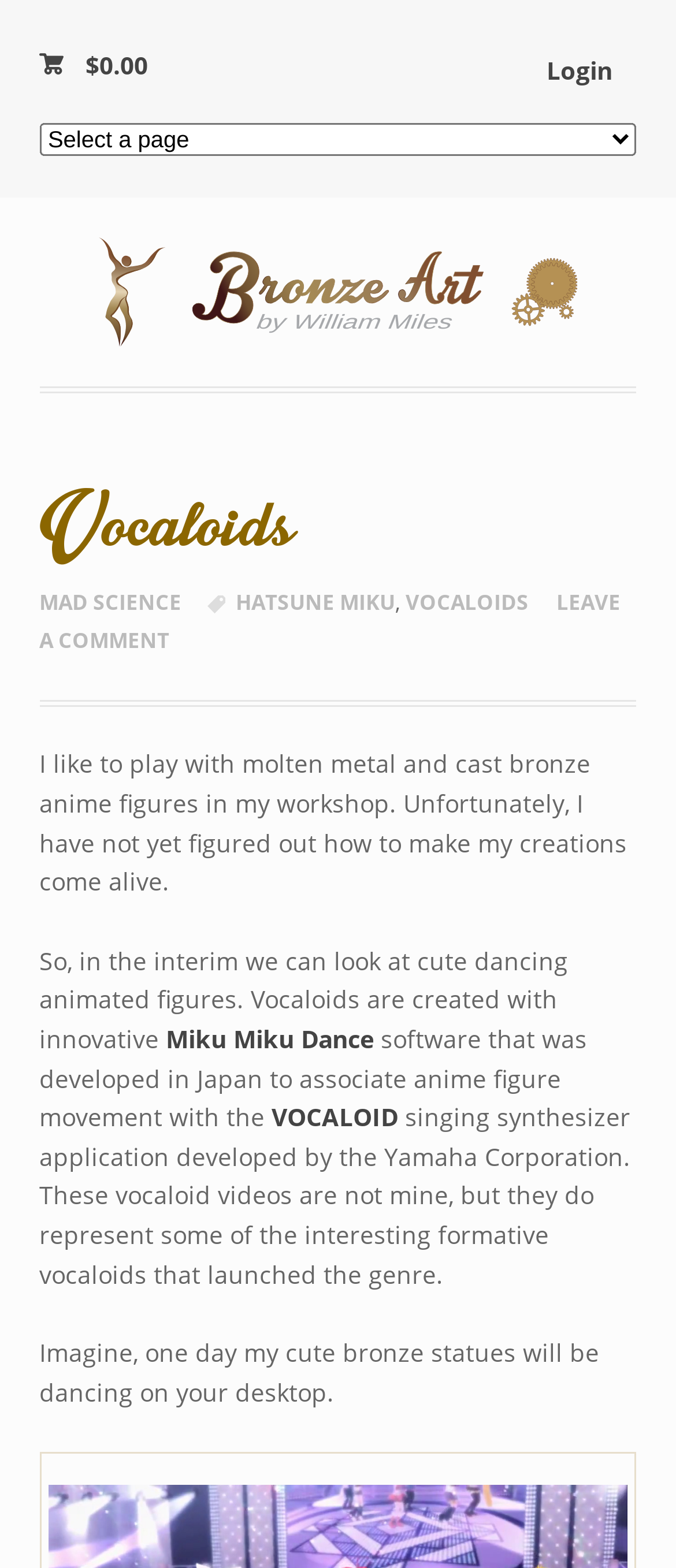Please find the bounding box coordinates of the element's region to be clicked to carry out this instruction: "Visit the MAD SCIENCE page".

[0.058, 0.374, 0.268, 0.393]